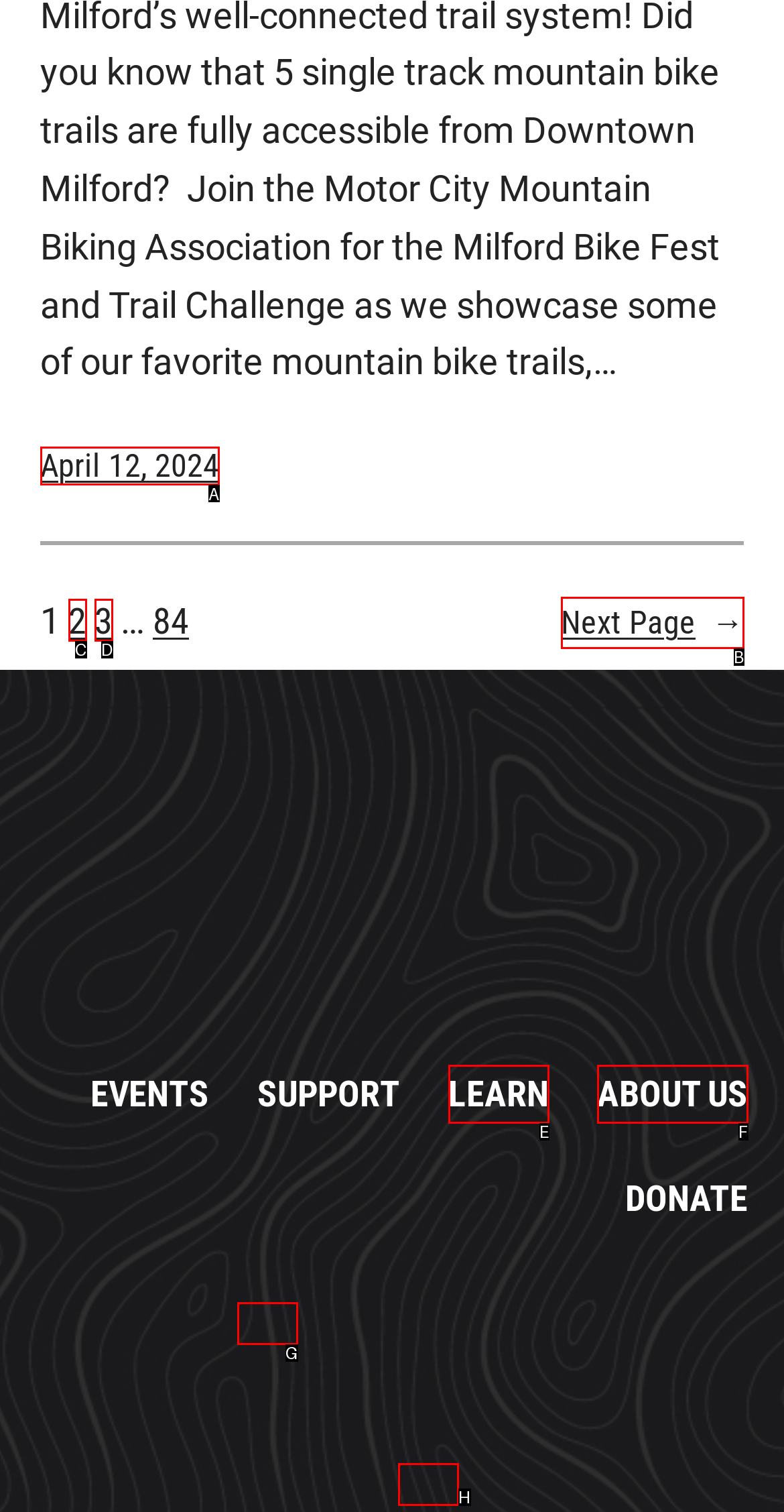Identify the letter that best matches this UI element description: April 12, 2024
Answer with the letter from the given options.

A